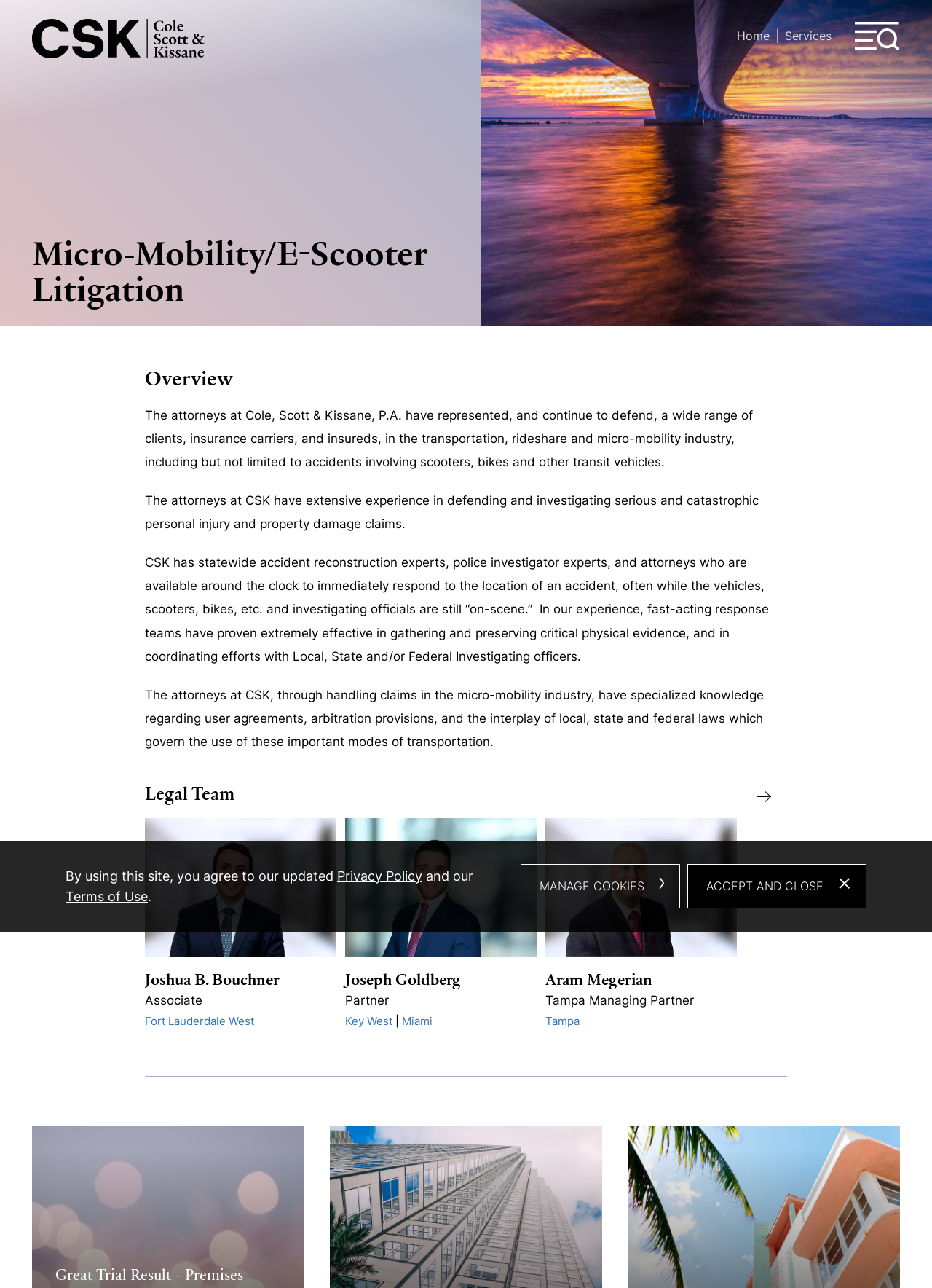Elaborate on the different components and information displayed on the webpage.

This webpage is about Micro-Mobility/E-Scooter Litigation services provided by Cole, Scott & Kissane, P.A. At the top left, there is a logo of Cole, Scott & Kissane, P.A. with a link to the homepage. Next to it, there are links to "Main Content" and "Main Menu". On the top right, there is a menu button with an image of three horizontal lines.

Below the top section, there is a heading "Micro-Mobility/E-Scooter Litigation" followed by a main content section. The main content section is divided into two parts: "Overview" and "Legal Team". In the "Overview" section, there are four paragraphs of text describing the services provided by Cole, Scott & Kissane, P.A. in the micro-mobility industry.

In the "Legal Team" section, there is a heading "Legal Team" with a button next to it. Below the heading, there are three columns of lawyers' information, each containing a photo, name, title, and location. The lawyers' information is arranged in a grid-like structure.

At the bottom of the page, there is a "Cookie Policy" dialog box with a message about the website's privacy policy and terms of use. There are two buttons: "MANAGE COOKIES ›" and "ACCEPT AND CLOSE ×".